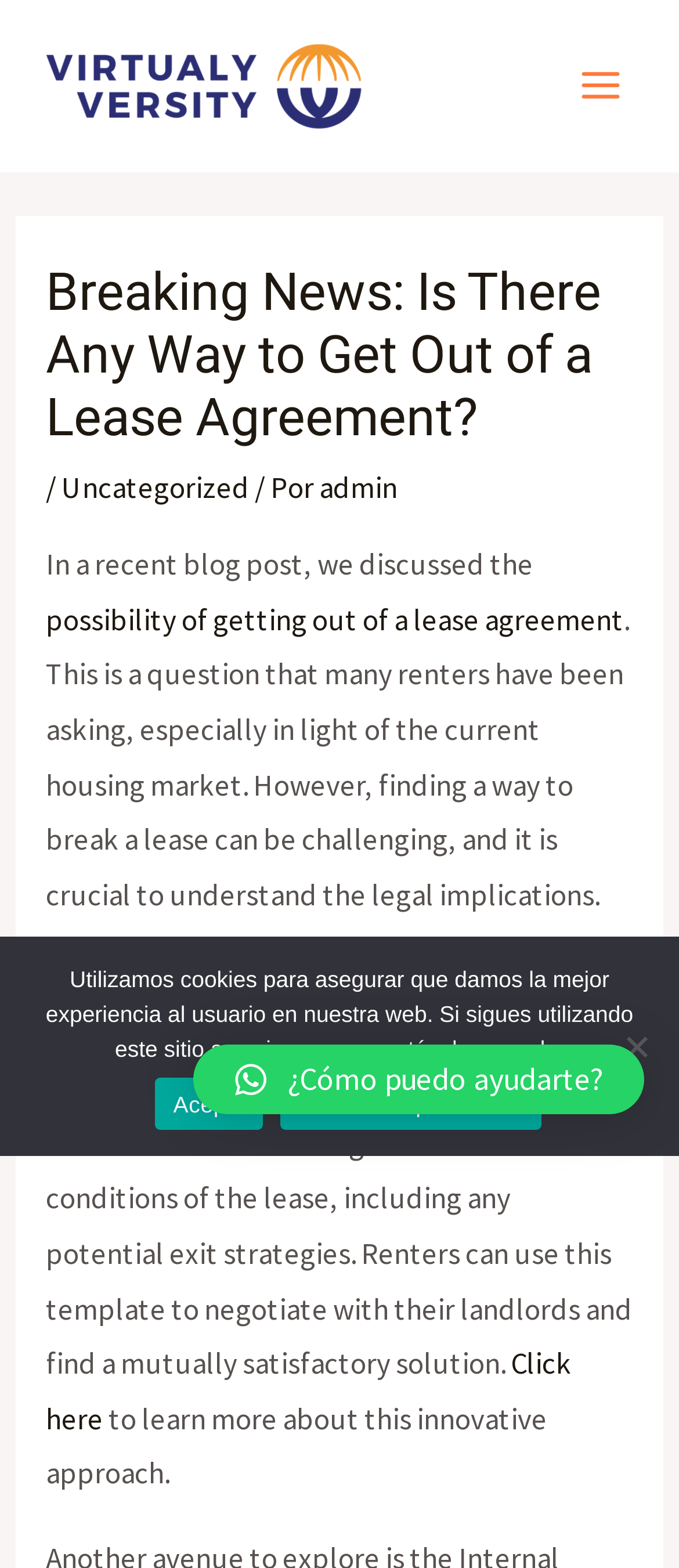What is the website about?
Provide a fully detailed and comprehensive answer to the question.

The website appears to be discussing lease agreements, specifically exploring ways to get out of a lease agreement. The content suggests that the website provides information and resources for renters who are looking to break their lease.